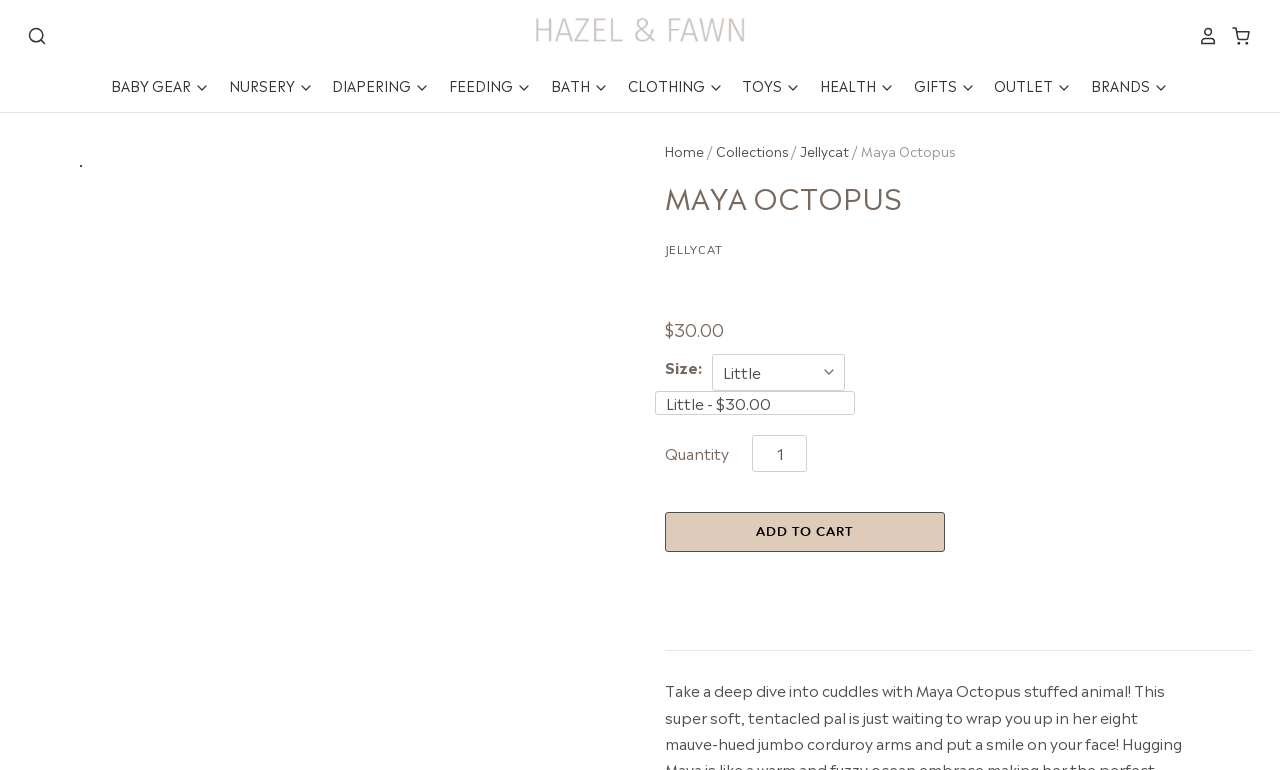What is the type of the main menu?
From the screenshot, provide a brief answer in one word or phrase.

List